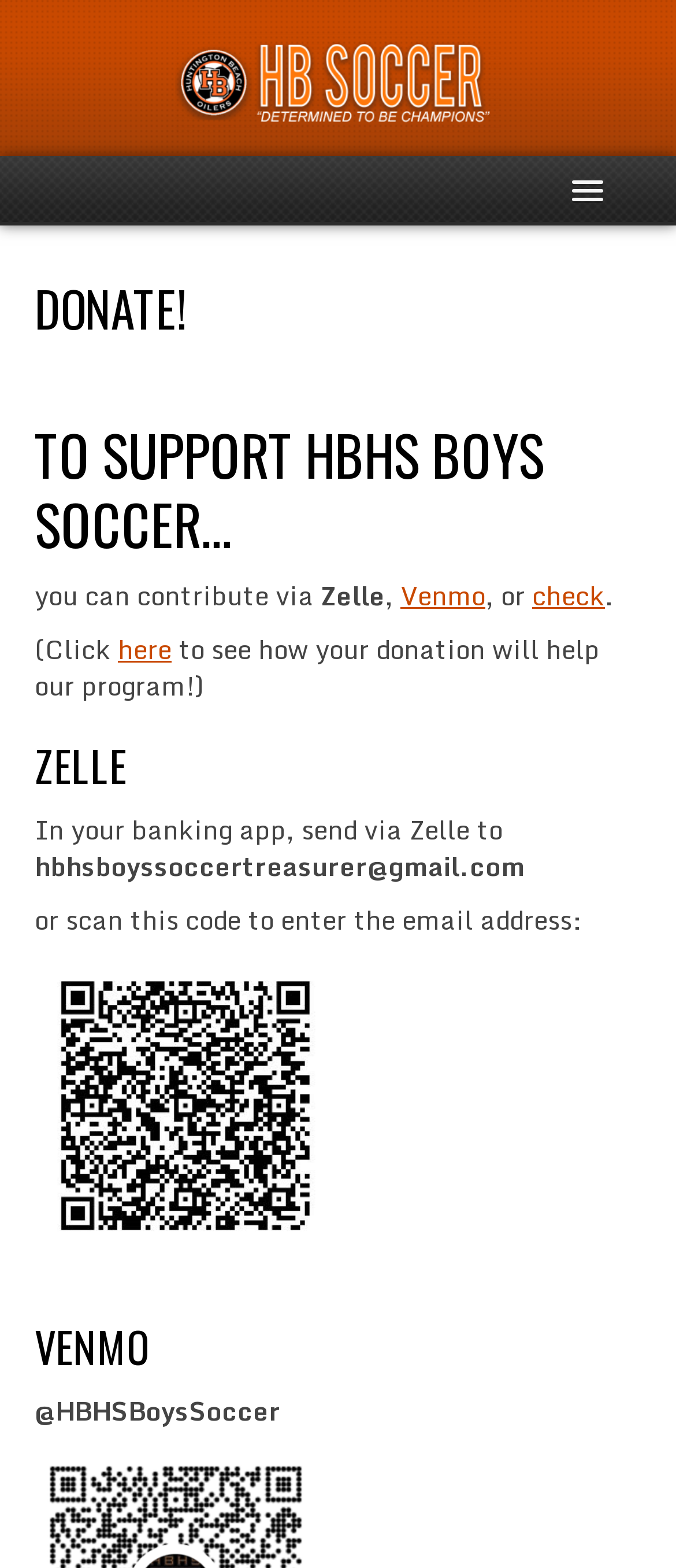Please identify the bounding box coordinates of the region to click in order to complete the given instruction: "Donate via Venmo". The coordinates should be four float numbers between 0 and 1, i.e., [left, top, right, bottom].

[0.592, 0.367, 0.718, 0.393]